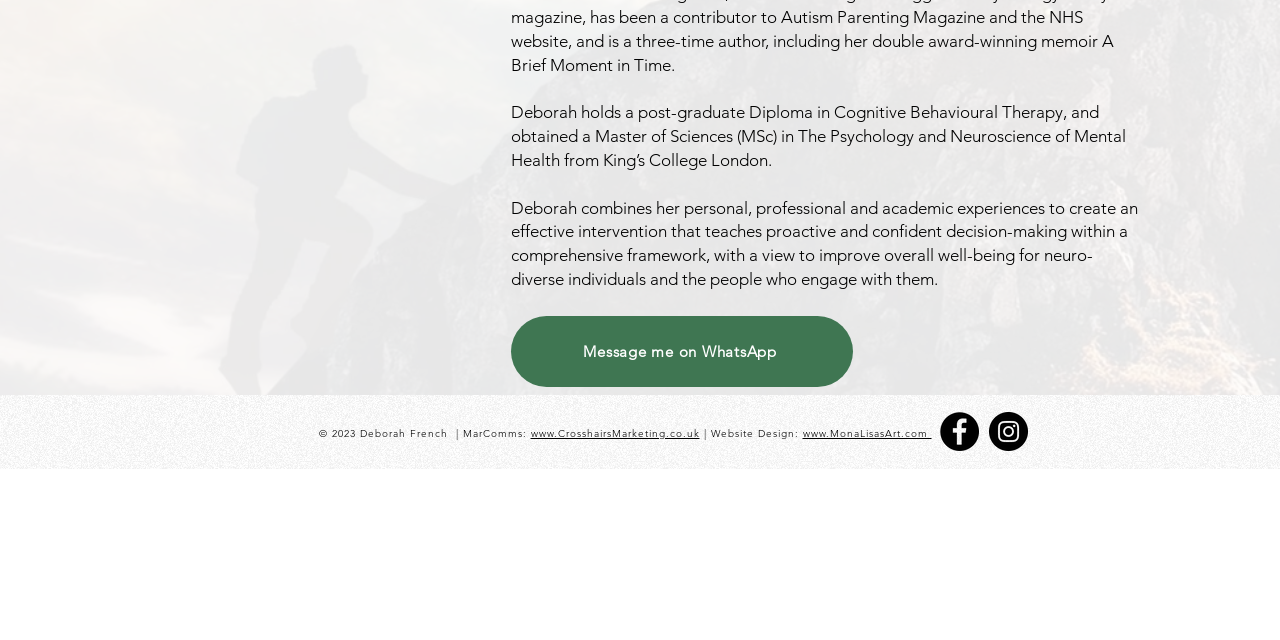Given the element description, predict the bounding box coordinates in the format (top-left x, top-left y, bottom-right x, bottom-right y), using floating point numbers between 0 and 1: www.MonaLisasArt.com

[0.627, 0.666, 0.728, 0.687]